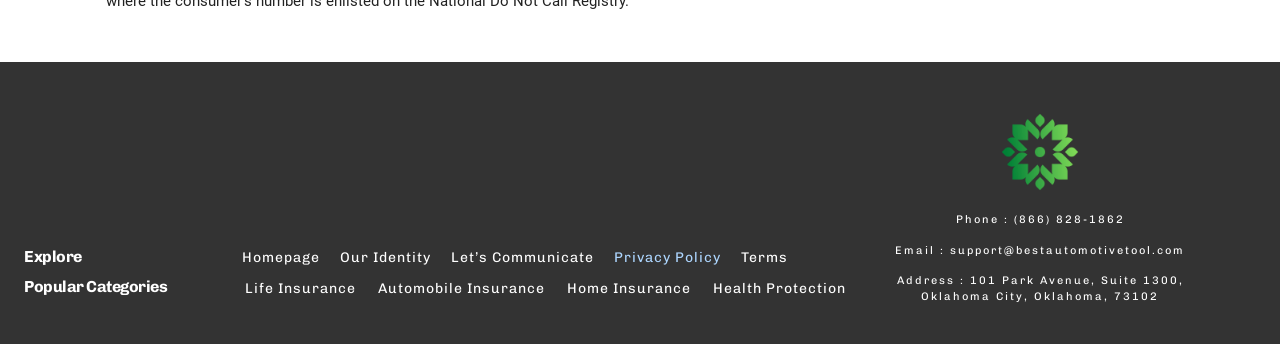Please specify the bounding box coordinates of the region to click in order to perform the following instruction: "Learn about factors to check in choosing a wedding DJ".

None